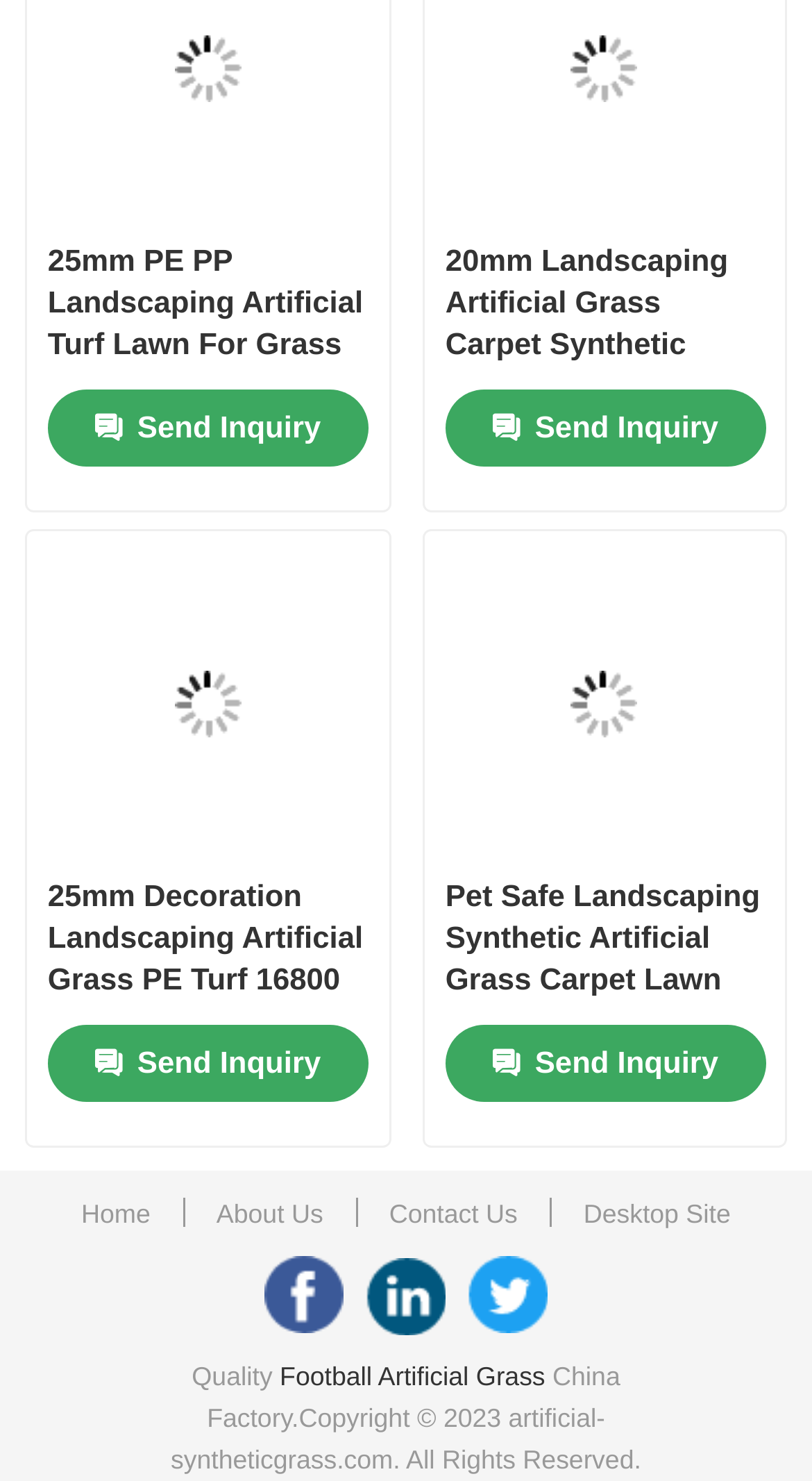Please identify the bounding box coordinates for the region that you need to click to follow this instruction: "Select an option from the combobox".

[0.407, 0.87, 0.593, 0.892]